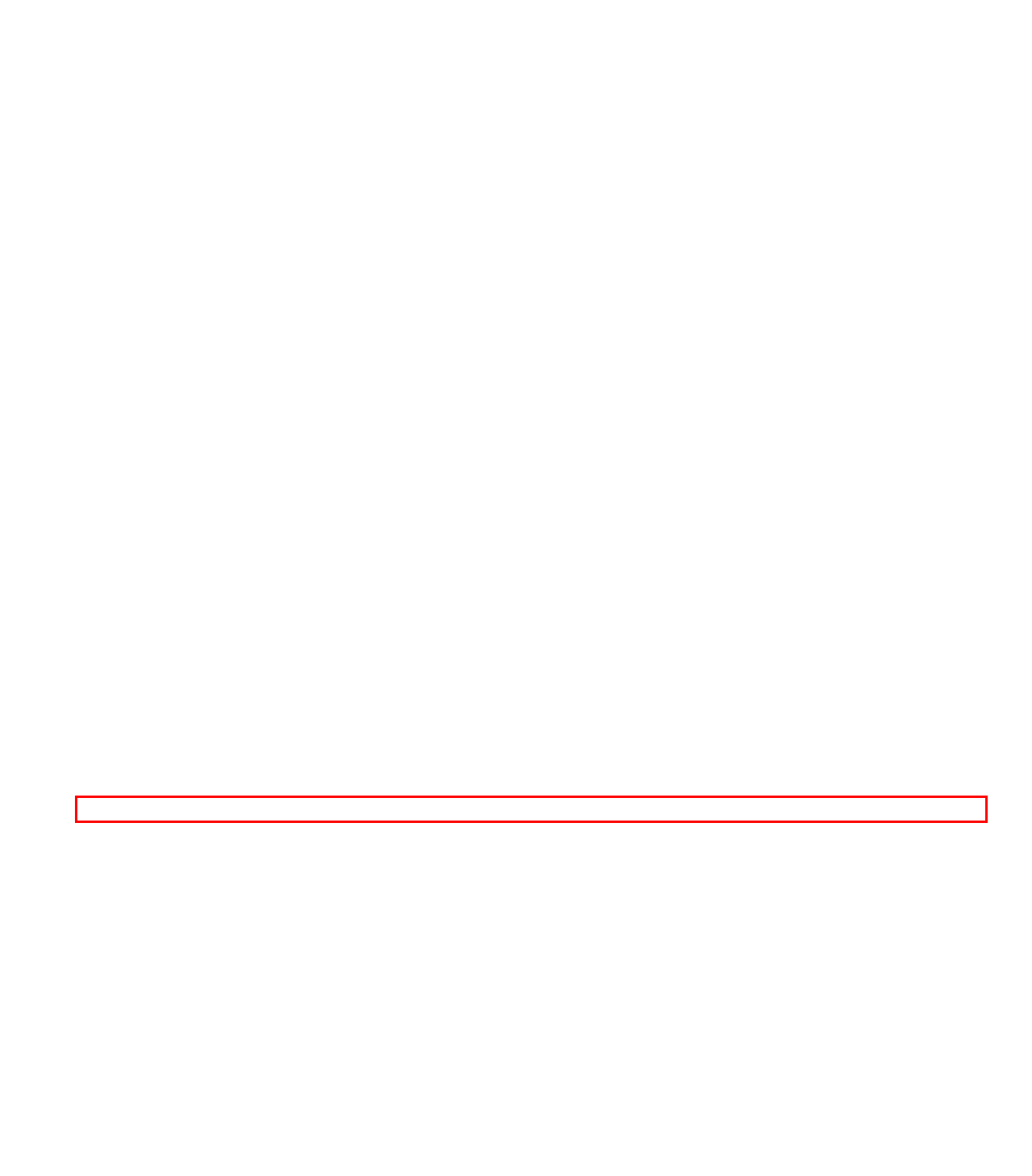Within the screenshot of a webpage, identify the red bounding box and perform OCR to capture the text content it contains.

If our site contains links to external sites and resources provided by third parties, these links are provided for informational purposes only. We do not have control over the contents of external sites or resources, and we accept no responsibility for them or for any loss or damage that may arise from your use of them.